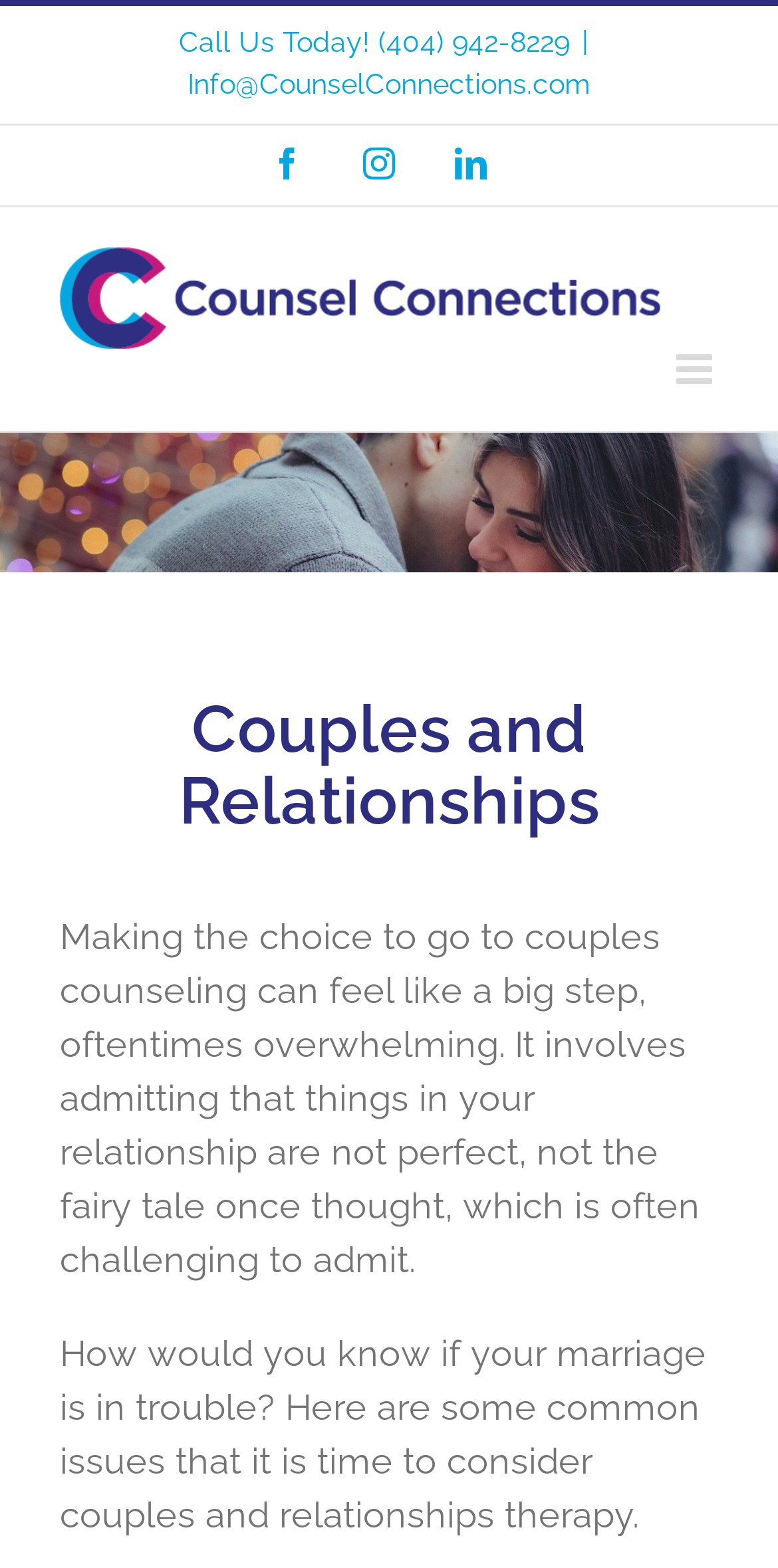Provide the bounding box coordinates in the format (top-left x, top-left y, bottom-right x, bottom-right y). All values are floating point numbers between 0 and 1. Determine the bounding box coordinate of the UI element described as: Facebook

[0.349, 0.094, 0.39, 0.114]